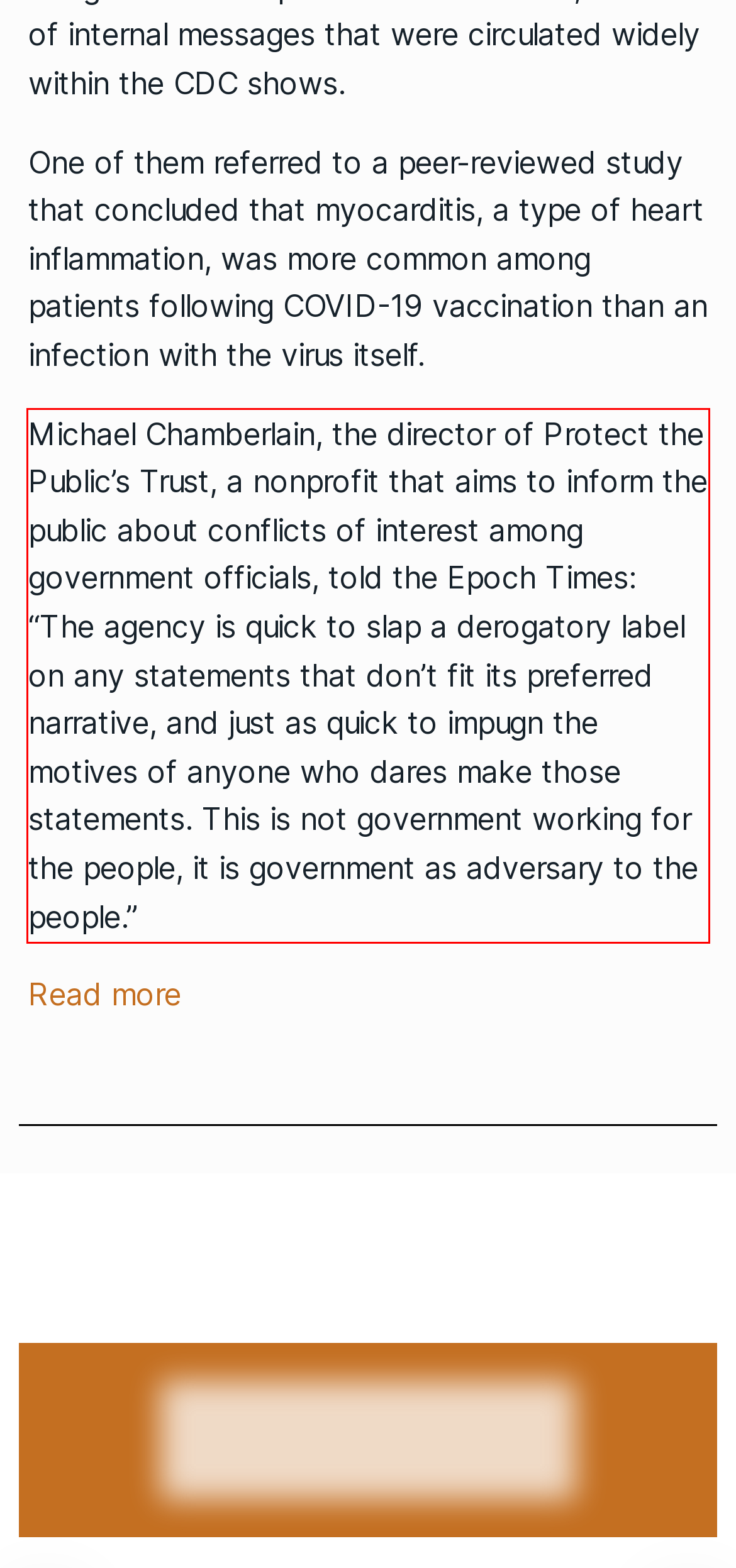Using the provided screenshot, read and generate the text content within the red-bordered area.

Michael Chamberlain, the director of Protect the Public’s Trust, a nonprofit that aims to inform the public about conflicts of interest among government officials, told the Epoch Times: “The agency is quick to slap a derogatory label on any statements that don’t fit its preferred narrative, and just as quick to impugn the motives of anyone who dares make those statements. This is not government working for the people, it is government as adversary to the people.”